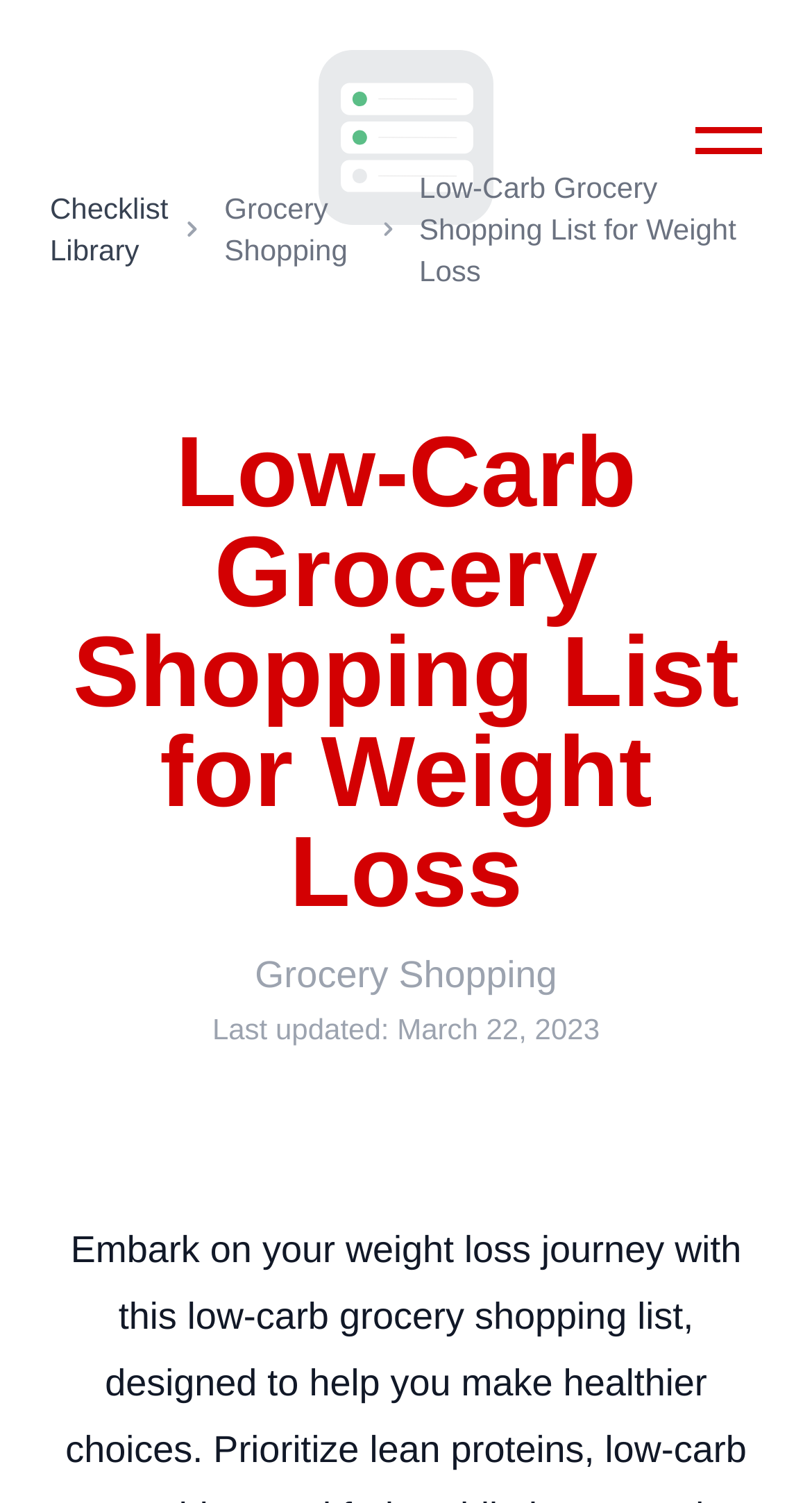Find the bounding box coordinates for the HTML element described as: "alt="App Icon"". The coordinates should consist of four float values between 0 and 1, i.e., [left, top, right, bottom].

[0.392, 0.033, 0.608, 0.15]